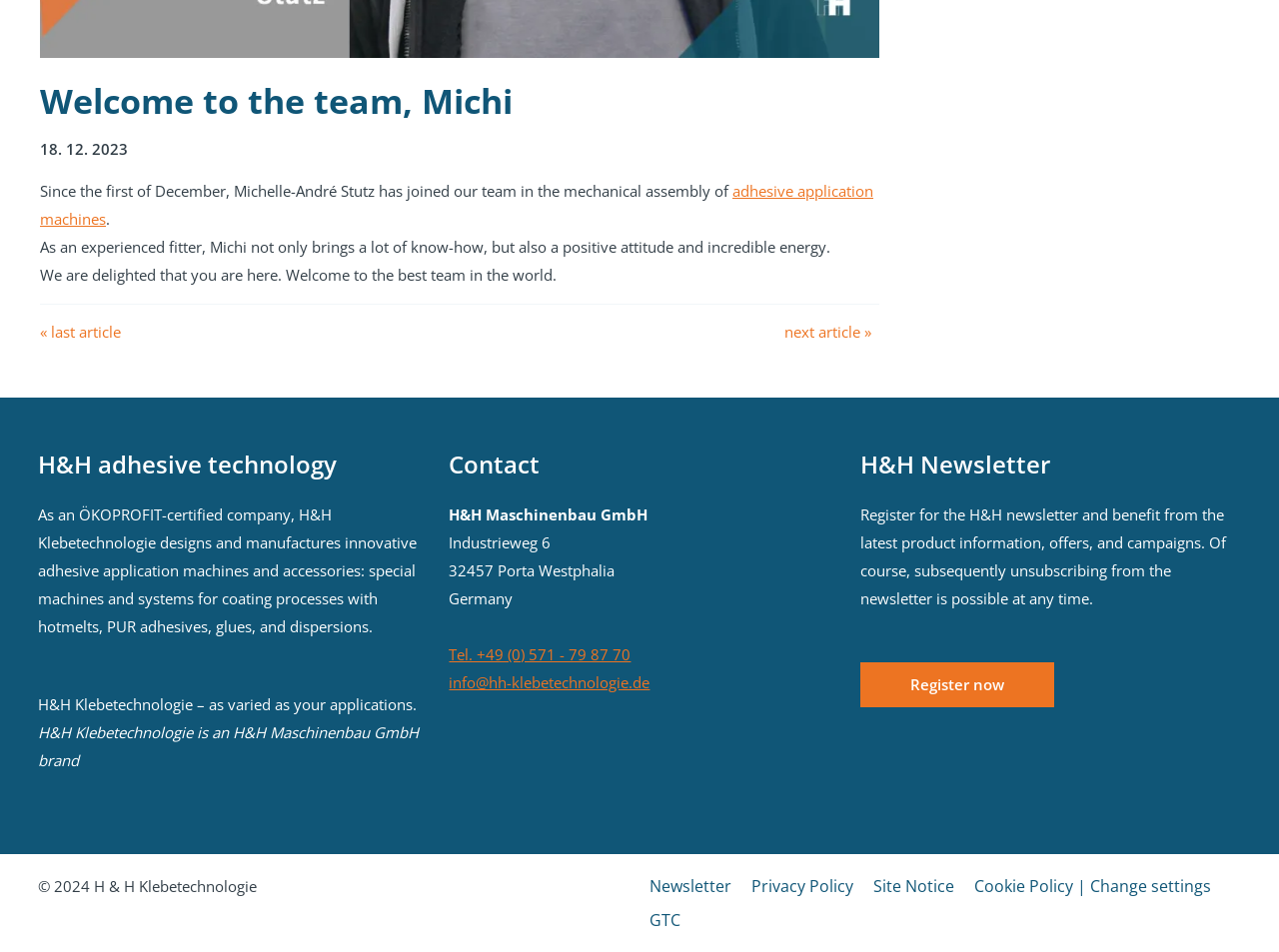Determine the bounding box coordinates in the format (top-left x, top-left y, bottom-right x, bottom-right y). Ensure all values are floating point numbers between 0 and 1. Identify the bounding box of the UI element described by: Cookie Policy | Change settings

[0.754, 0.913, 0.955, 0.949]